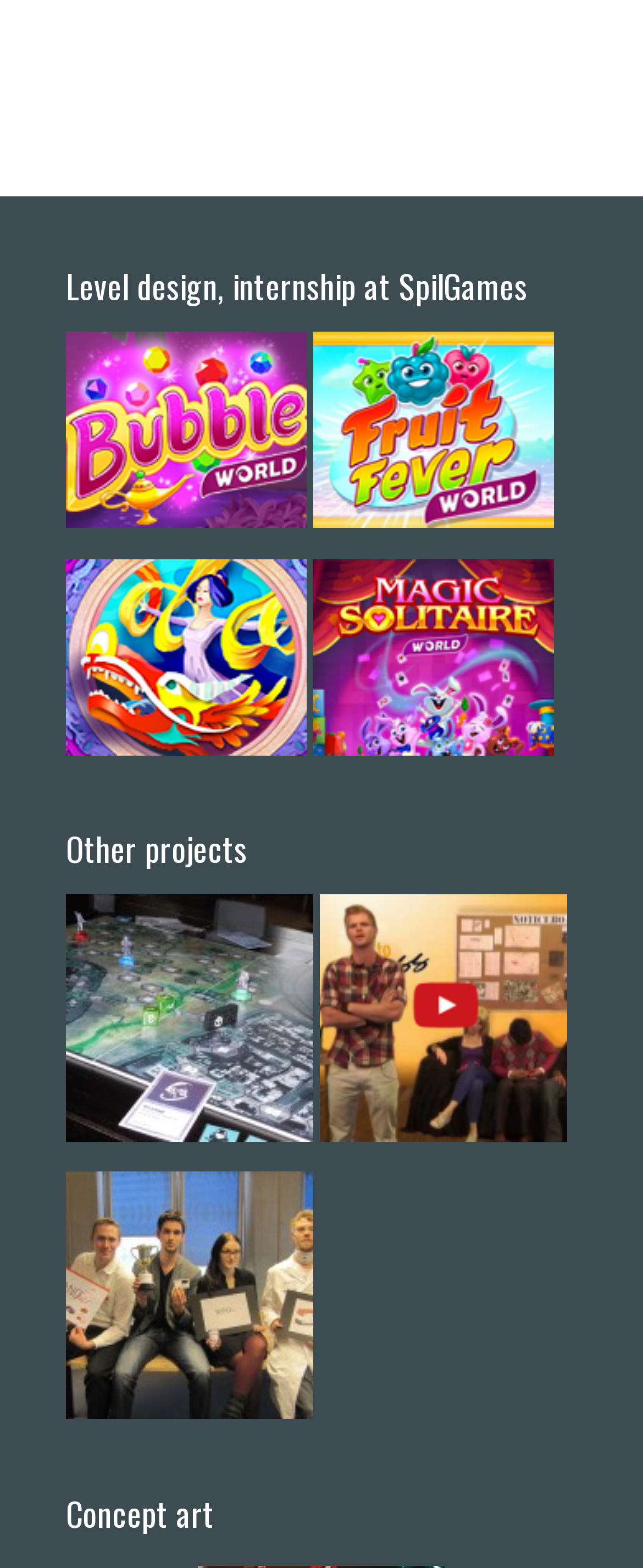Using a single word or phrase, answer the following question: 
How many links are there on the webpage?

7